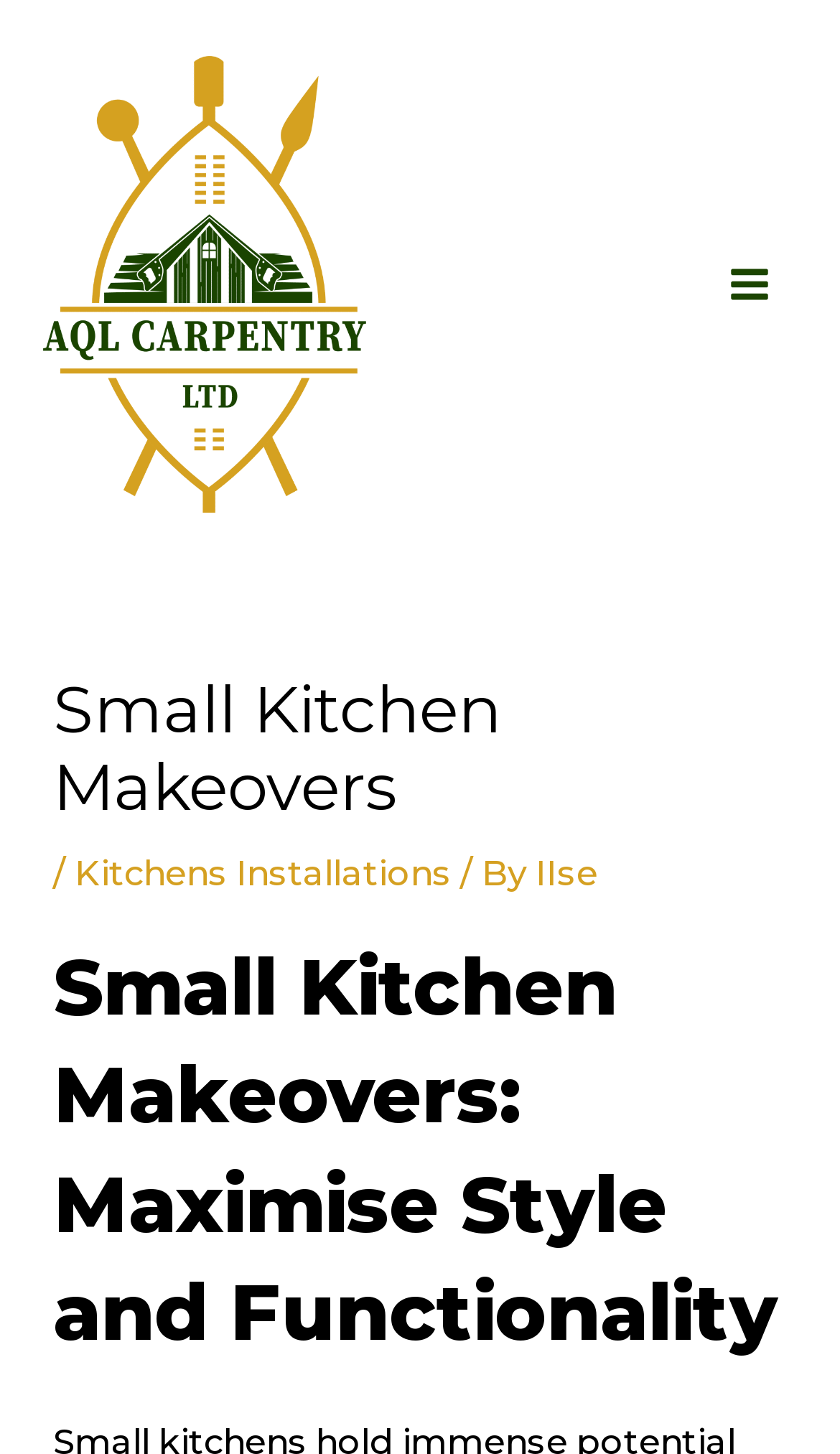Please provide the main heading of the webpage content.

Small Kitchen Makeovers